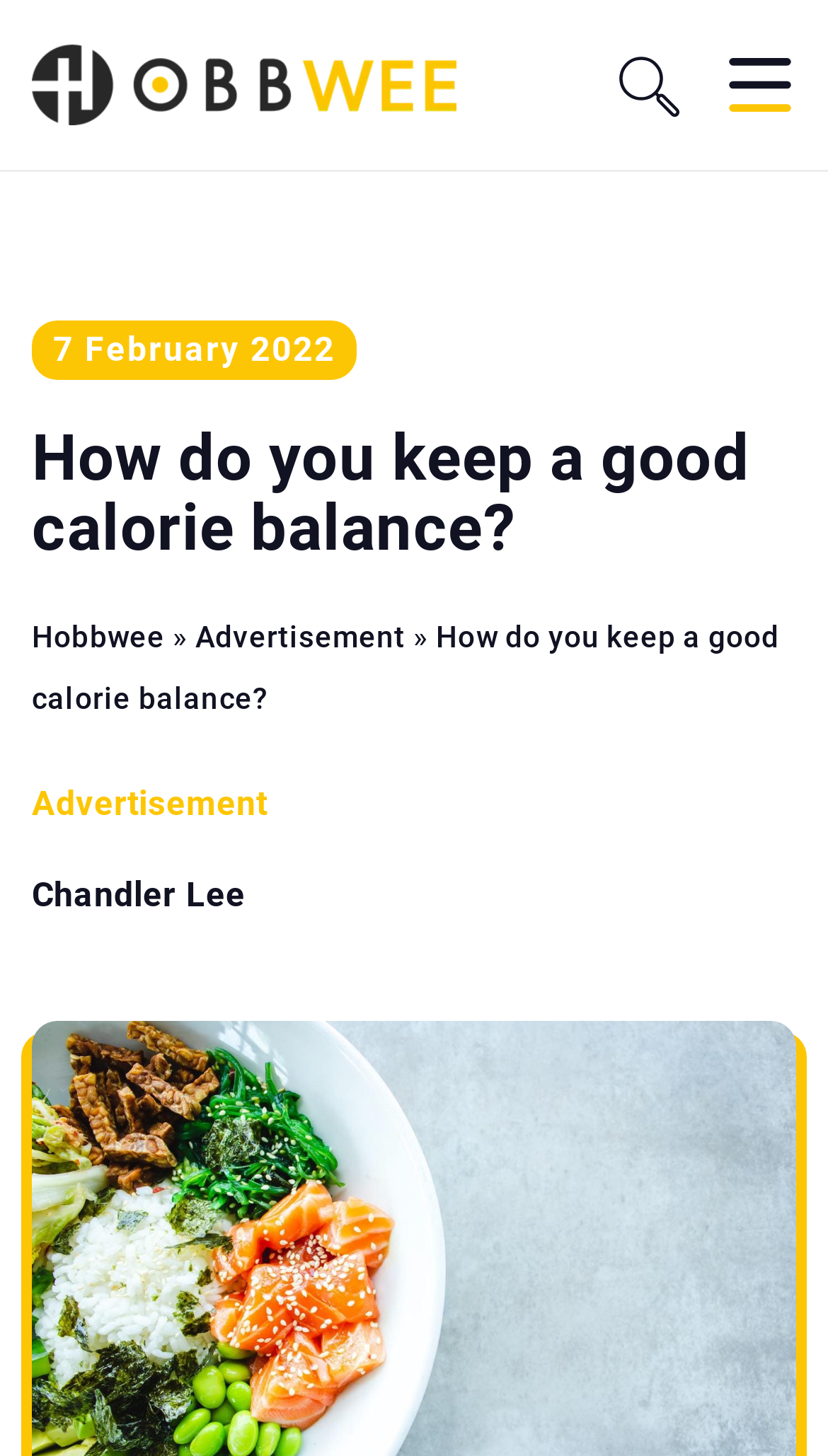Please provide the bounding box coordinates in the format (top-left x, top-left y, bottom-right x, bottom-right y). Remember, all values are floating point numbers between 0 and 1. What is the bounding box coordinate of the region described as: Advertisement

[0.038, 0.53, 0.324, 0.573]